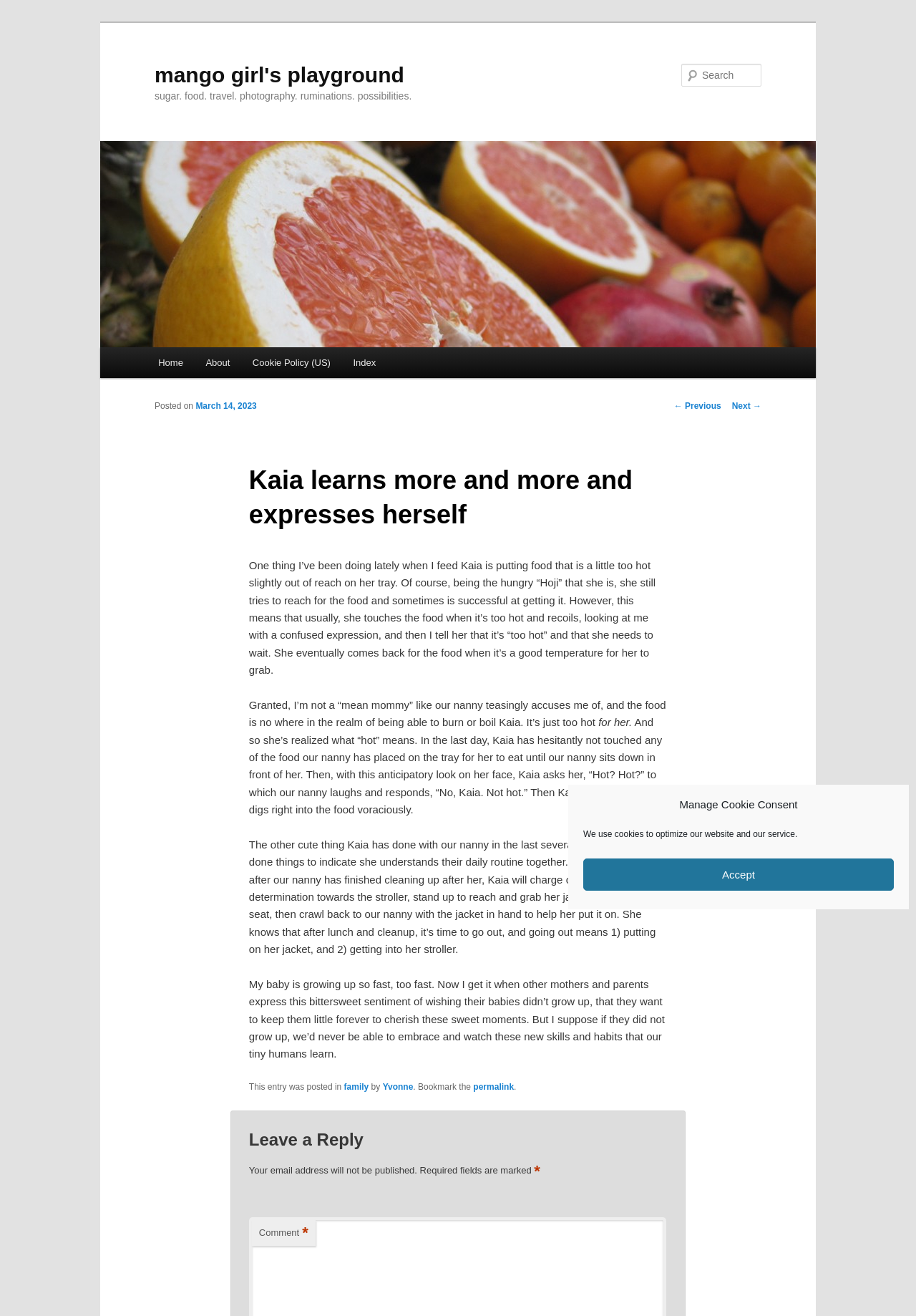Extract the bounding box coordinates for the UI element described by the text: "Cookie Policy (US)". The coordinates should be in the form of [left, top, right, bottom] with values between 0 and 1.

[0.263, 0.264, 0.373, 0.287]